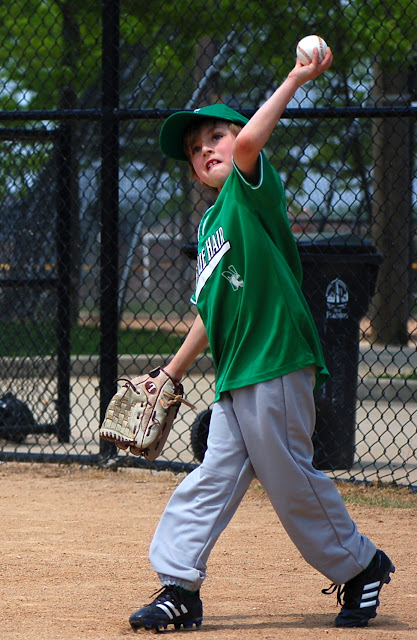Provide a short answer to the following question with just one word or phrase: What type of fence is in the background?

Chain-link fence